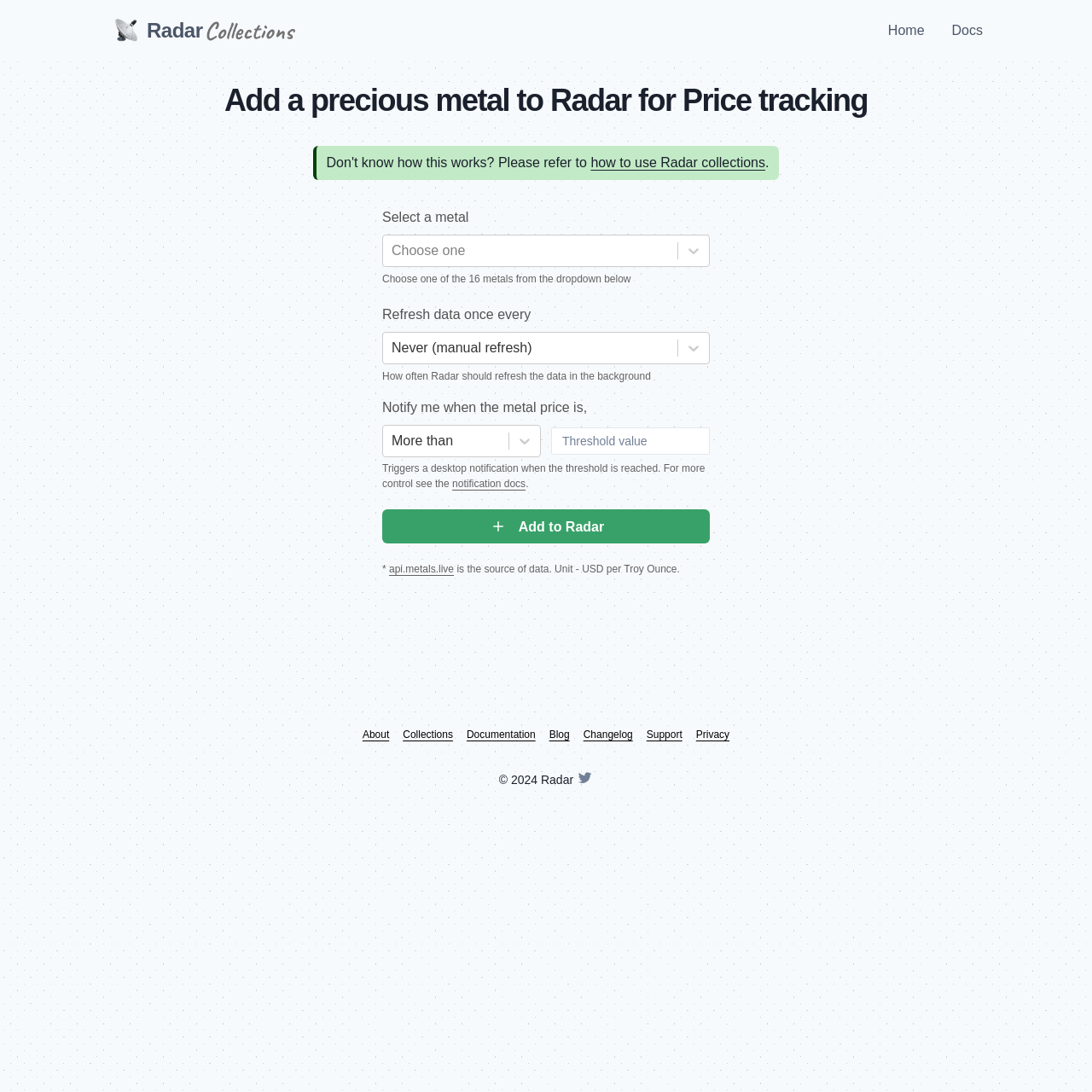Determine the bounding box coordinates of the UI element that matches the following description: "Documentation". The coordinates should be four float numbers between 0 and 1 in the format [left, top, right, bottom].

[0.427, 0.666, 0.49, 0.68]